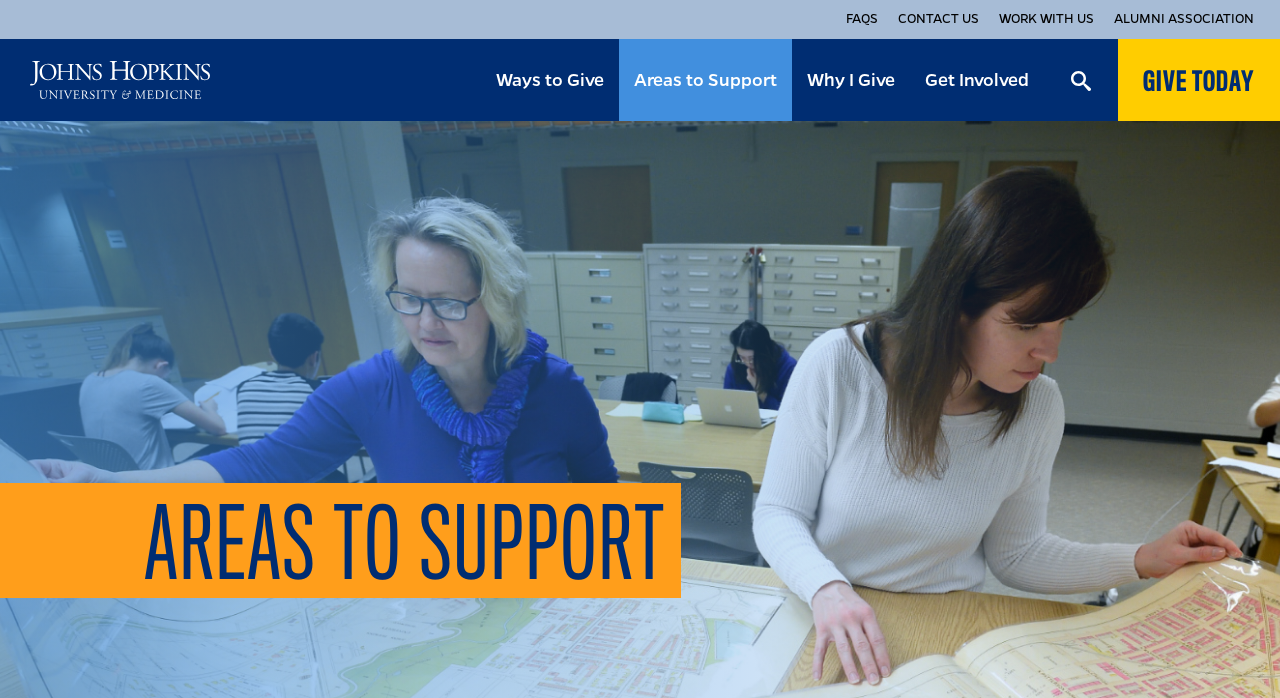How many main categories are available for donation?
Please provide a comprehensive answer based on the details in the screenshot.

Upon examining the webpage, I noticed that there are five main categories for donation: 'Ways to Give', 'Areas to Support', 'Why I Give', 'Get Involved', and 'University Divisions'. These categories are prominently displayed and seem to be the primary ways to navigate the donation process.